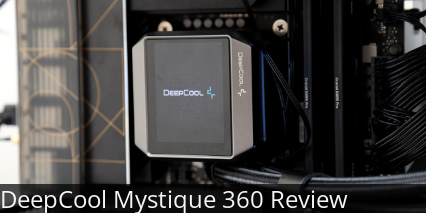What is the purpose of the 'DeepCool Mystique 360 Review'?
Based on the image, give a one-word or short phrase answer.

Offering insights into performance and features